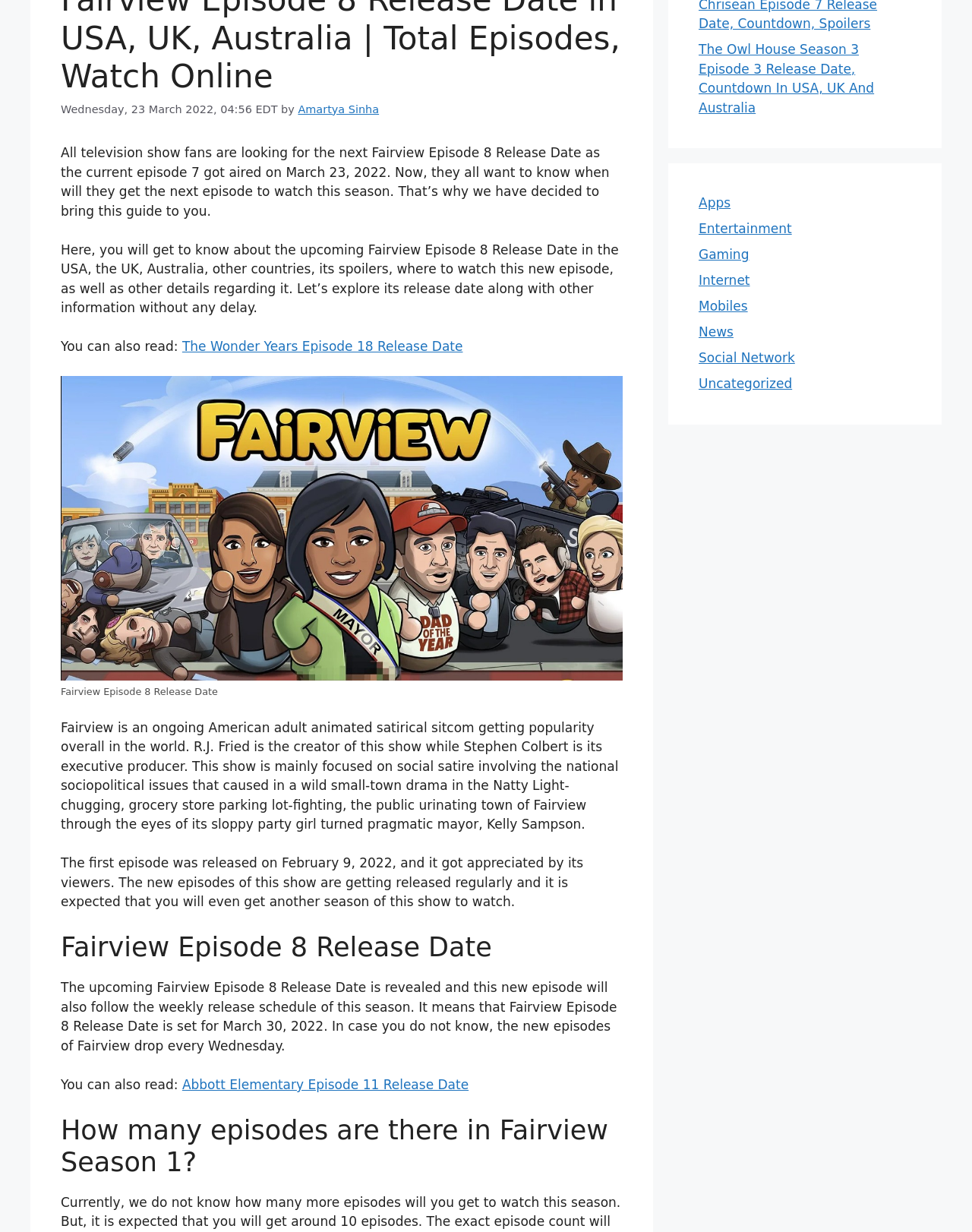Predict the bounding box of the UI element based on the description: "Entertainment". The coordinates should be four float numbers between 0 and 1, formatted as [left, top, right, bottom].

[0.719, 0.179, 0.815, 0.192]